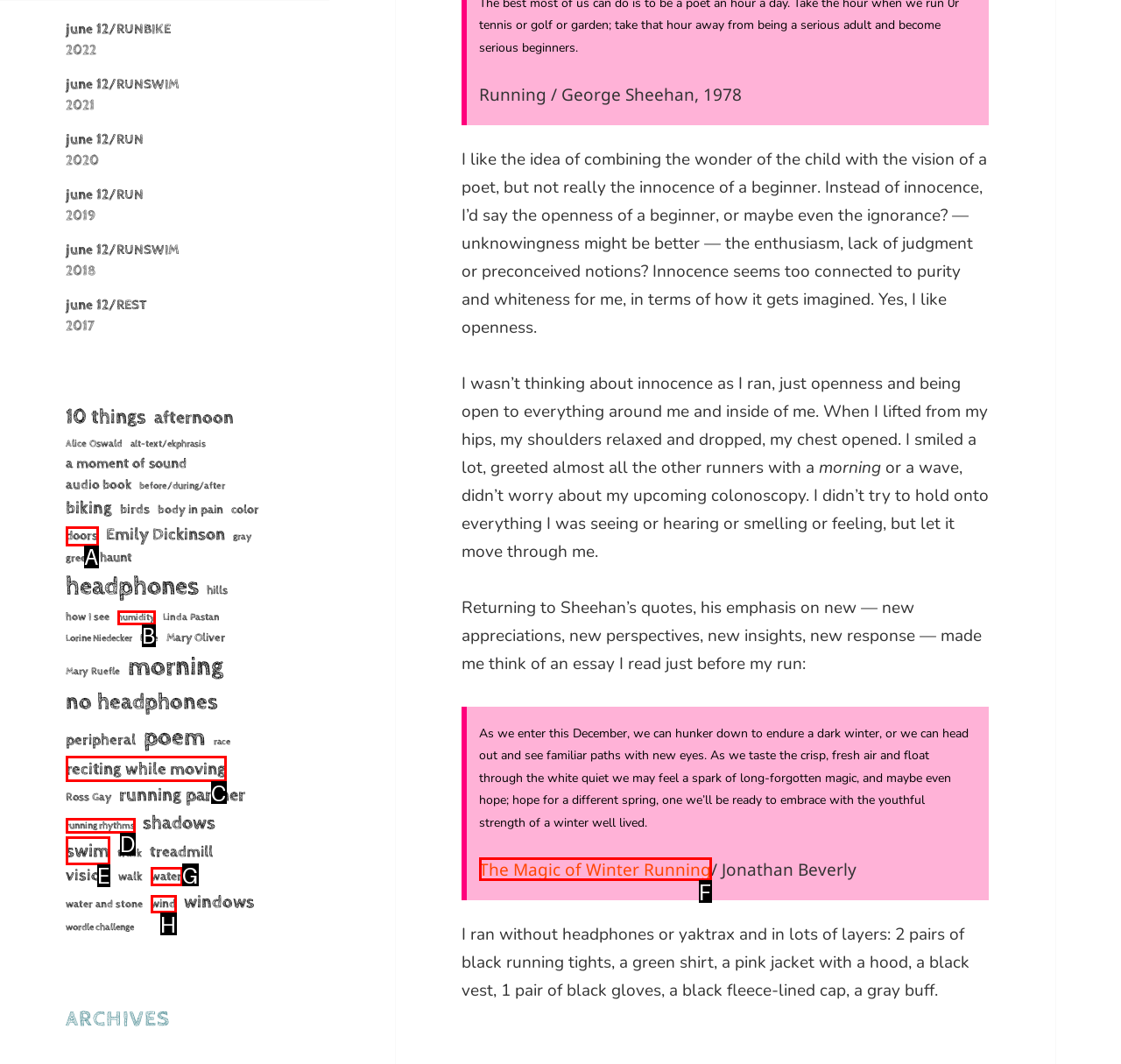Identify the option that best fits this description: The Magic of Winter Running
Answer with the appropriate letter directly.

F